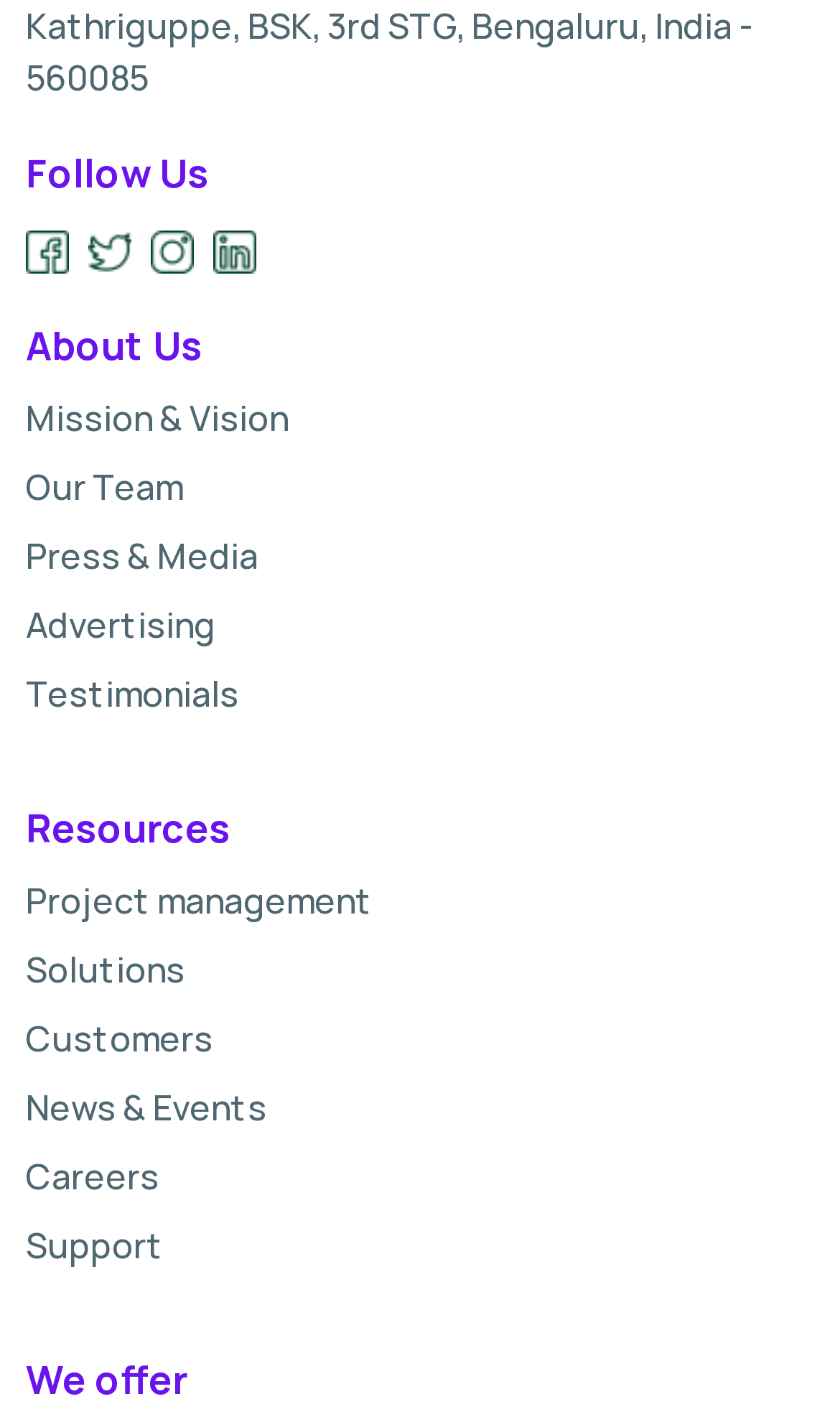How many social media platforms does NotifyStudio have?
Answer briefly with a single word or phrase based on the image.

4